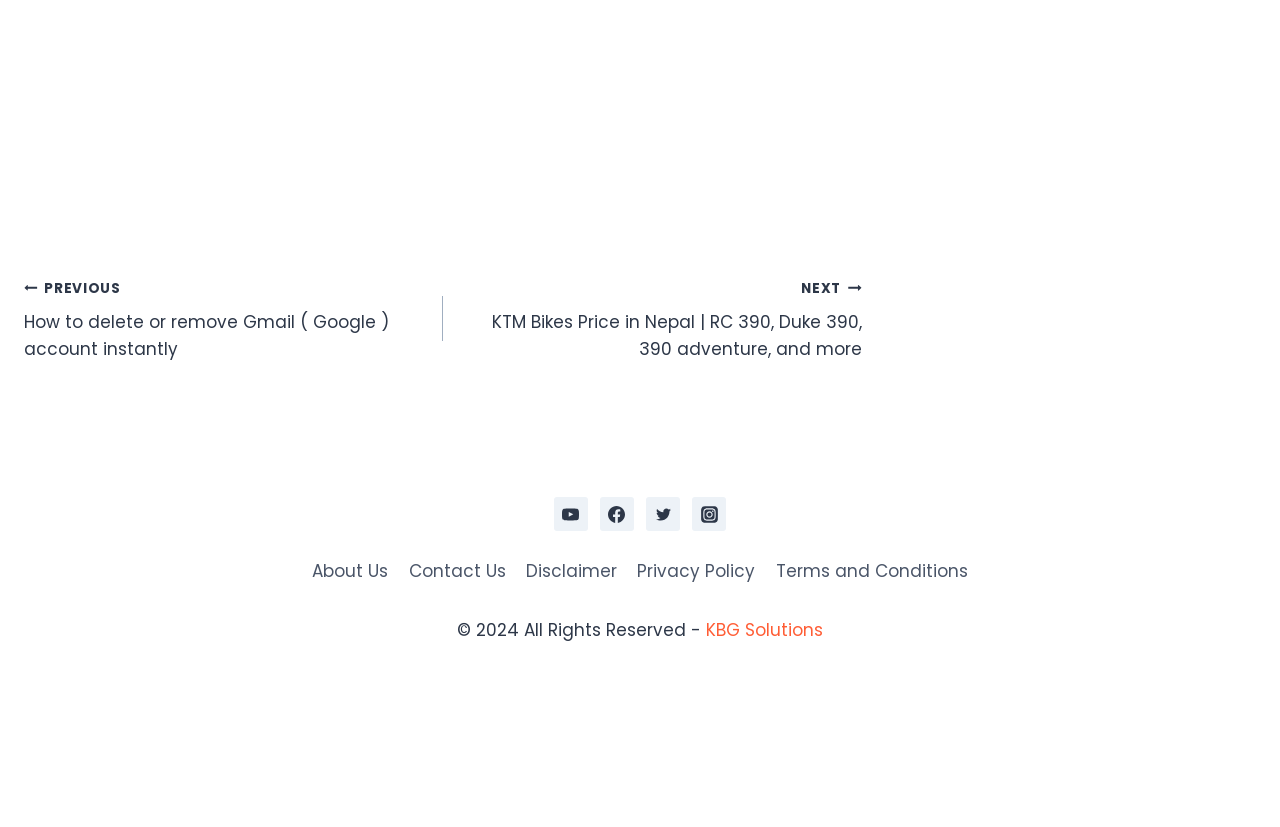Could you indicate the bounding box coordinates of the region to click in order to complete this instruction: "check about us".

[0.236, 0.67, 0.311, 0.713]